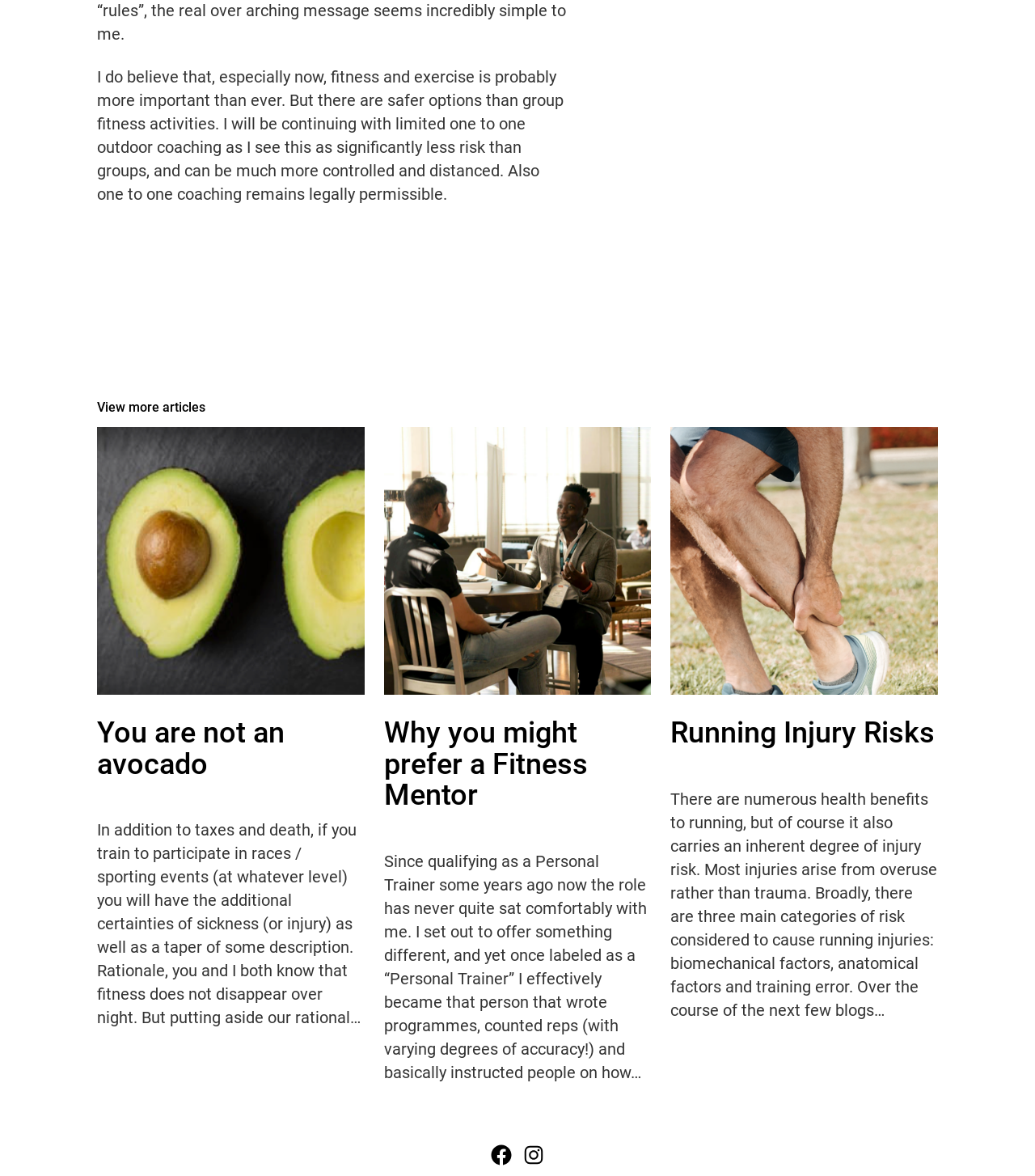Find the bounding box coordinates for the HTML element described in this sentence: "Facebook". Provide the coordinates as four float numbers between 0 and 1, in the format [left, top, right, bottom].

[0.473, 0.972, 0.496, 0.993]